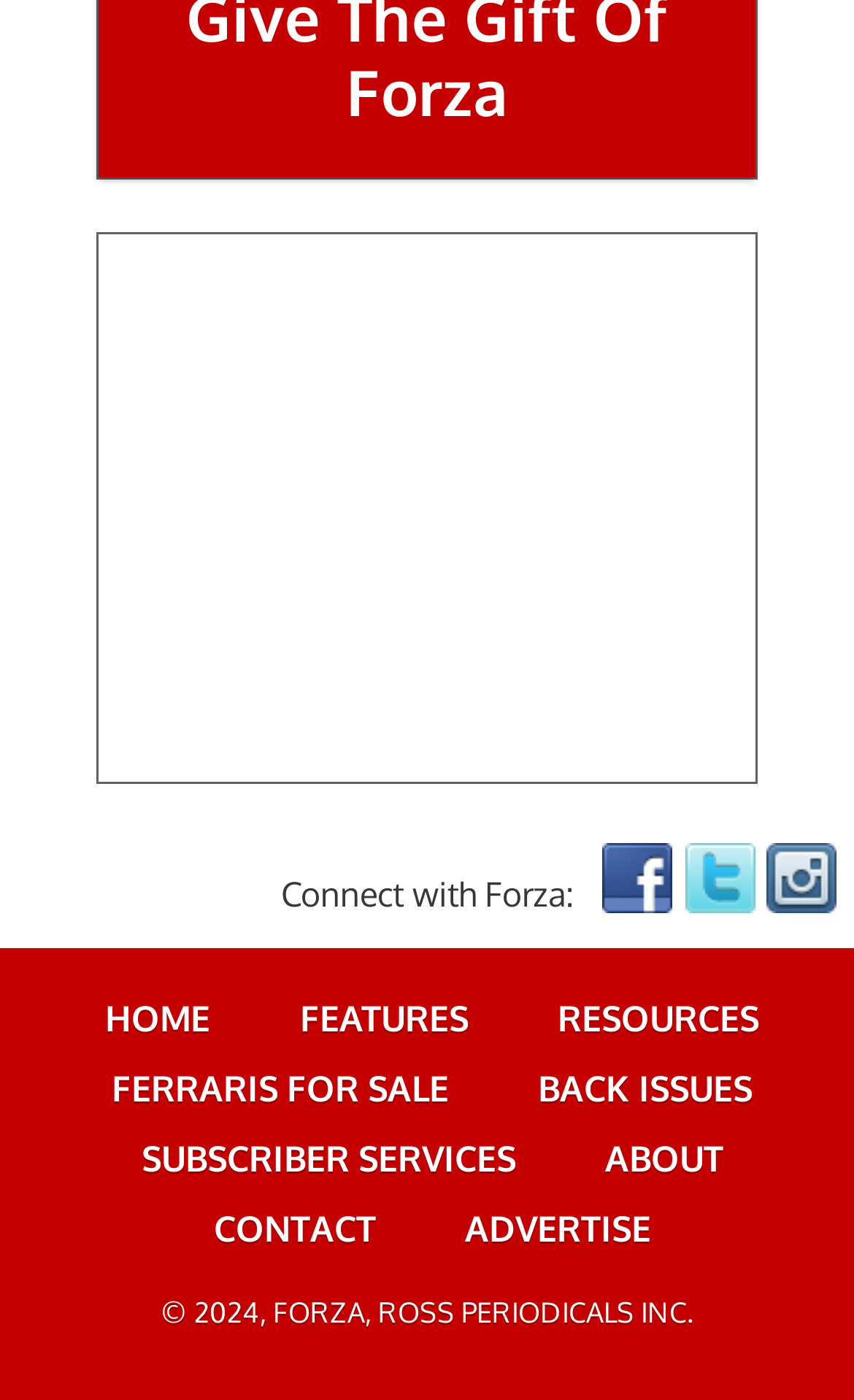What is the purpose of the 'FERRARIS FOR SALE' link?
Refer to the image and respond with a one-word or short-phrase answer.

To view Ferraris for sale